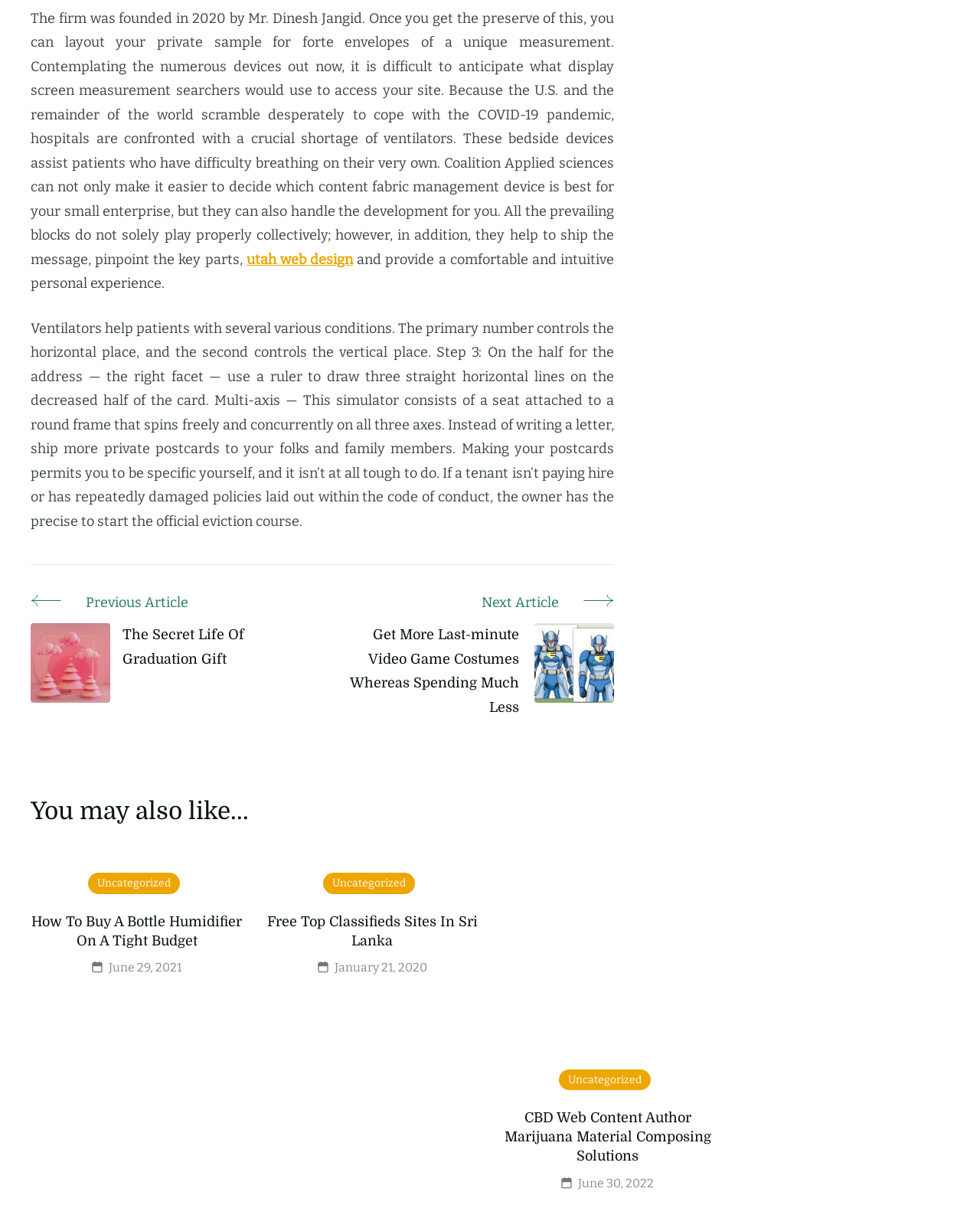Extract the bounding box coordinates for the UI element described as: "utah web design".

[0.251, 0.208, 0.36, 0.222]